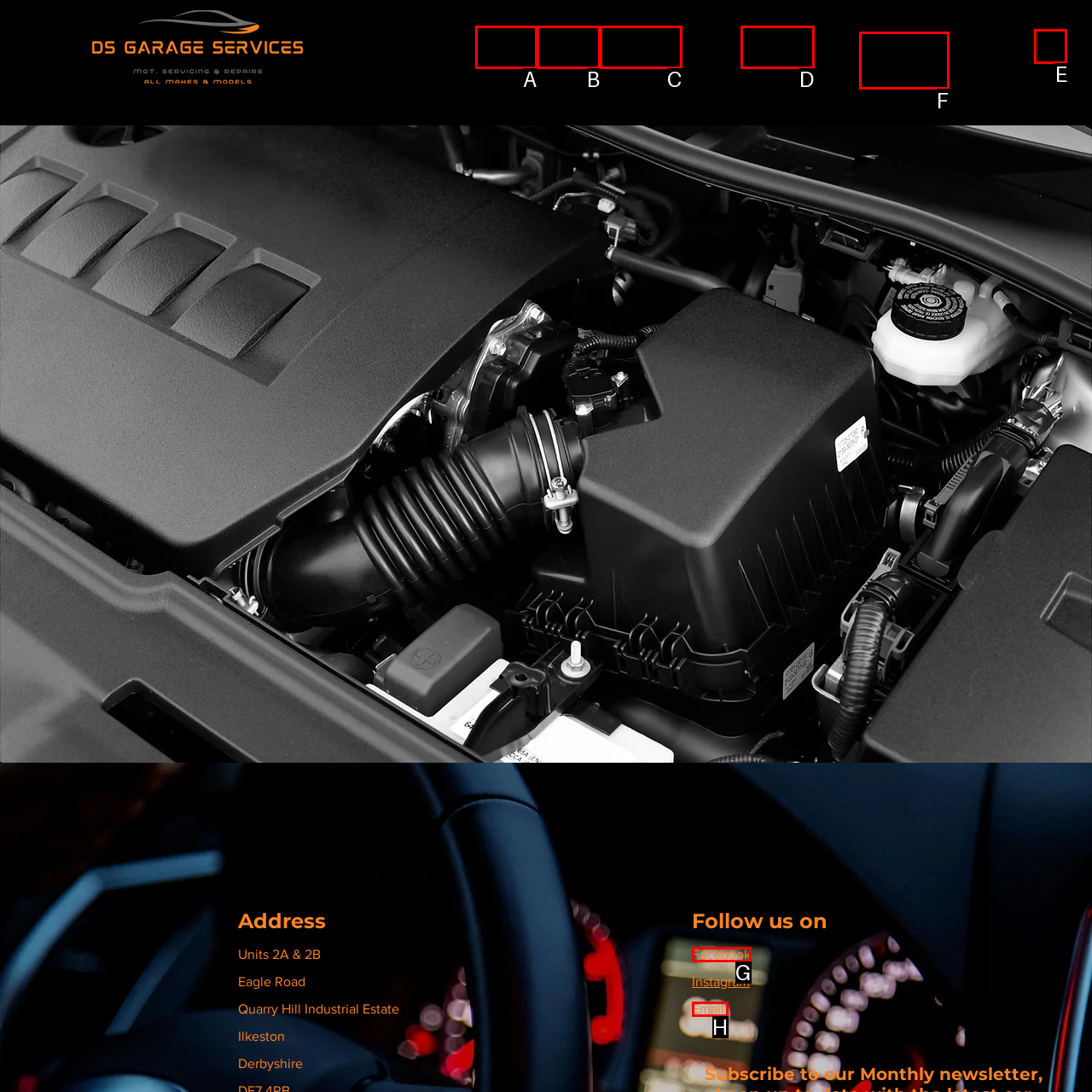Point out the specific HTML element to click to complete this task: Open Facebook page Reply with the letter of the chosen option.

E